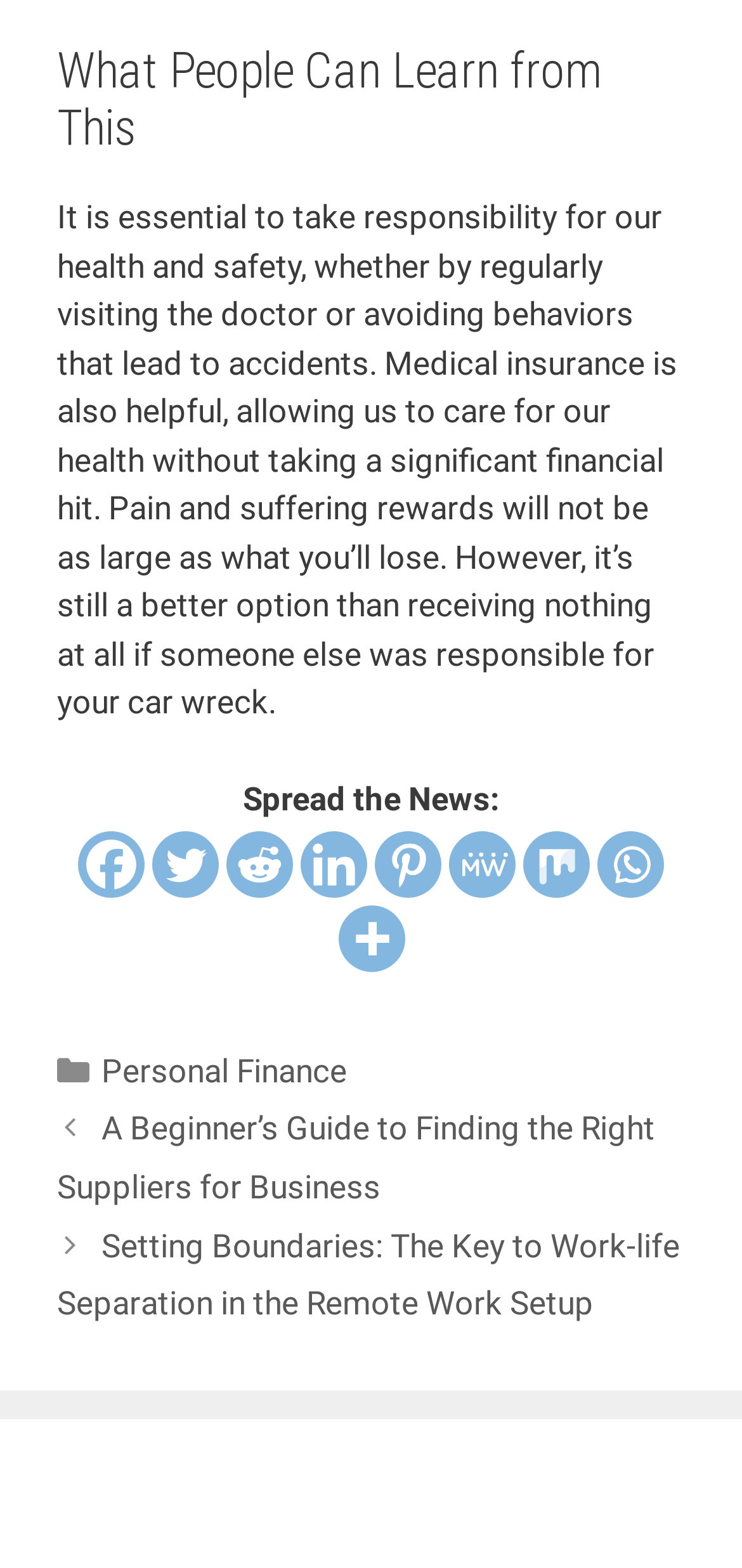Carefully examine the image and provide an in-depth answer to the question: How many social media platforms are available to share the article?

The social media platforms available to share the article are Facebook, Twitter, Reddit, Linkedin, Pinterest, MeWe, Mix, and Whatsapp, which are represented by links at the bottom of the page.